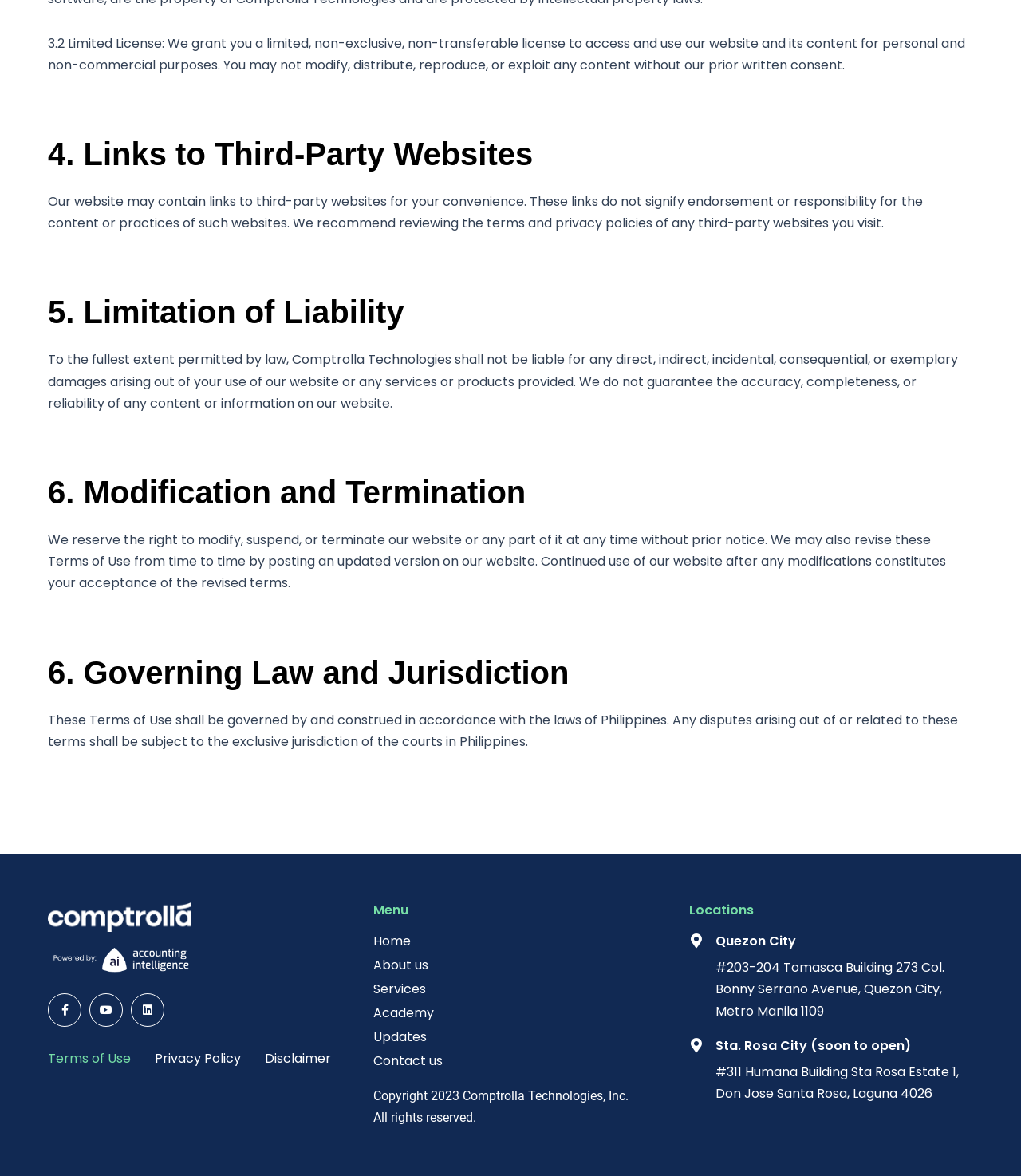Find the bounding box coordinates of the element I should click to carry out the following instruction: "Go to Home page".

[0.366, 0.794, 0.644, 0.807]